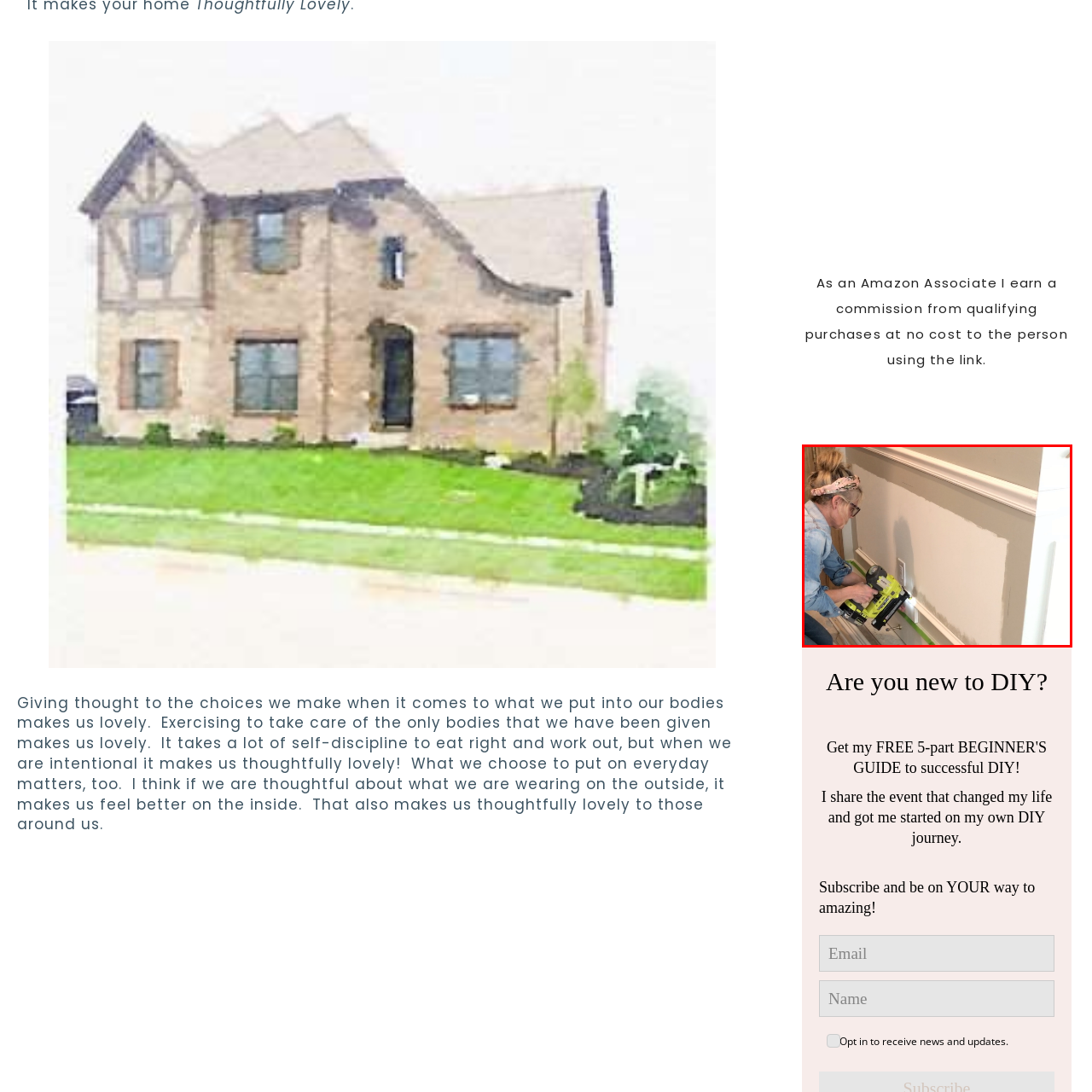What is partially painted on the wall?
Please review the image inside the red bounding box and answer using a single word or phrase.

a section